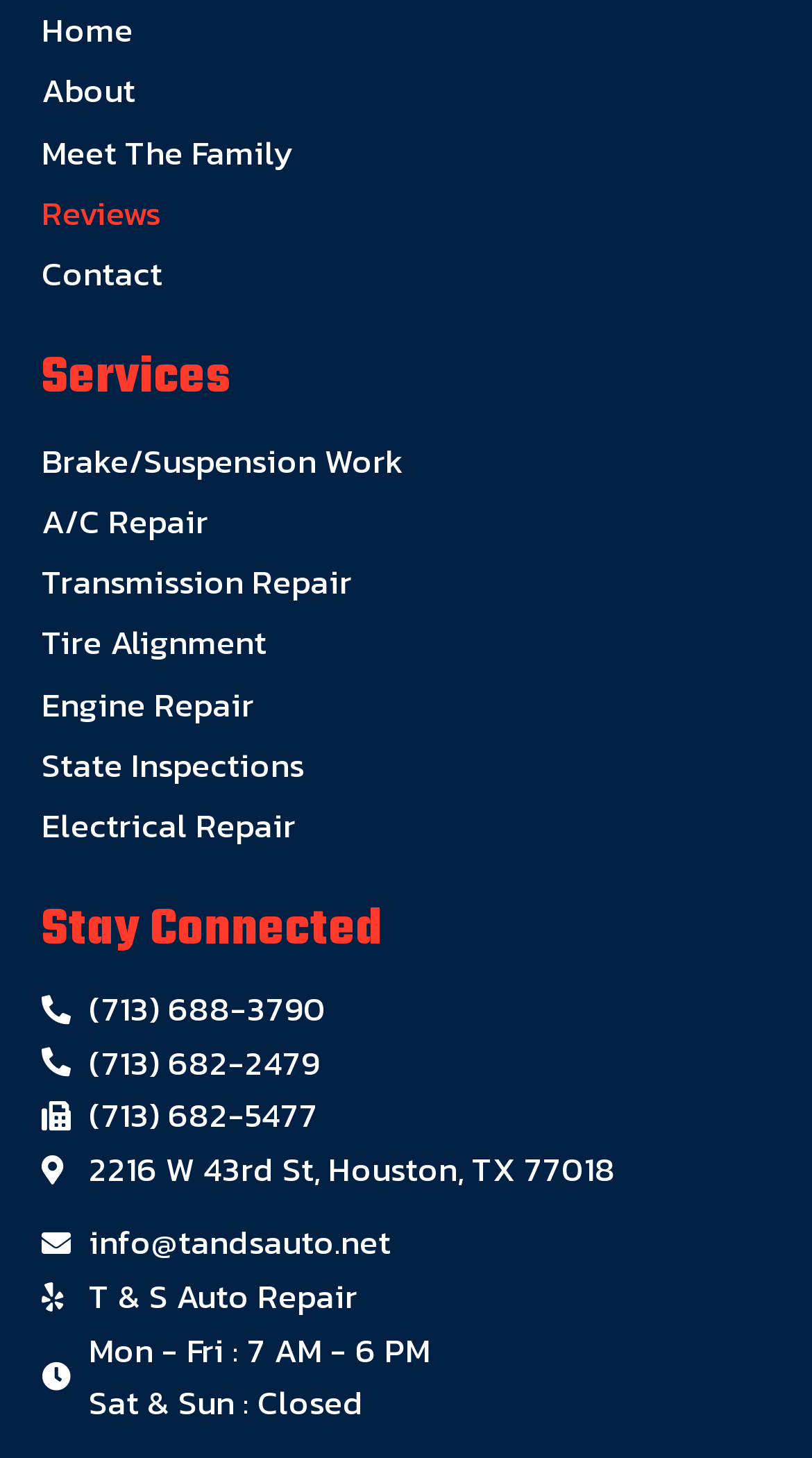Locate the bounding box coordinates of the UI element described by: "About". The bounding box coordinates should consist of four float numbers between 0 and 1, i.e., [left, top, right, bottom].

[0.051, 0.042, 0.949, 0.084]